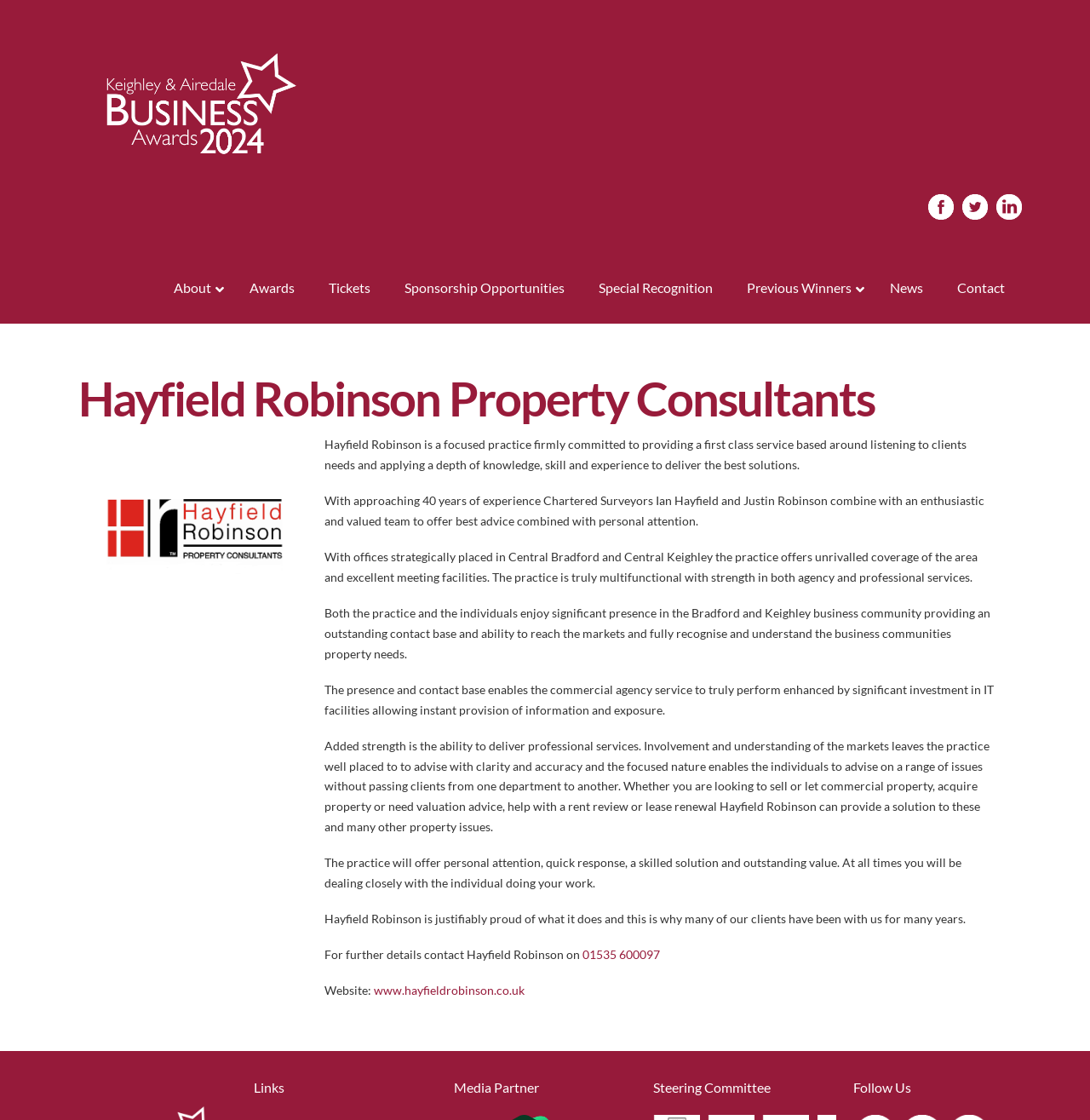Identify and provide the title of the webpage.

Hayfield Robinson Property Consultants